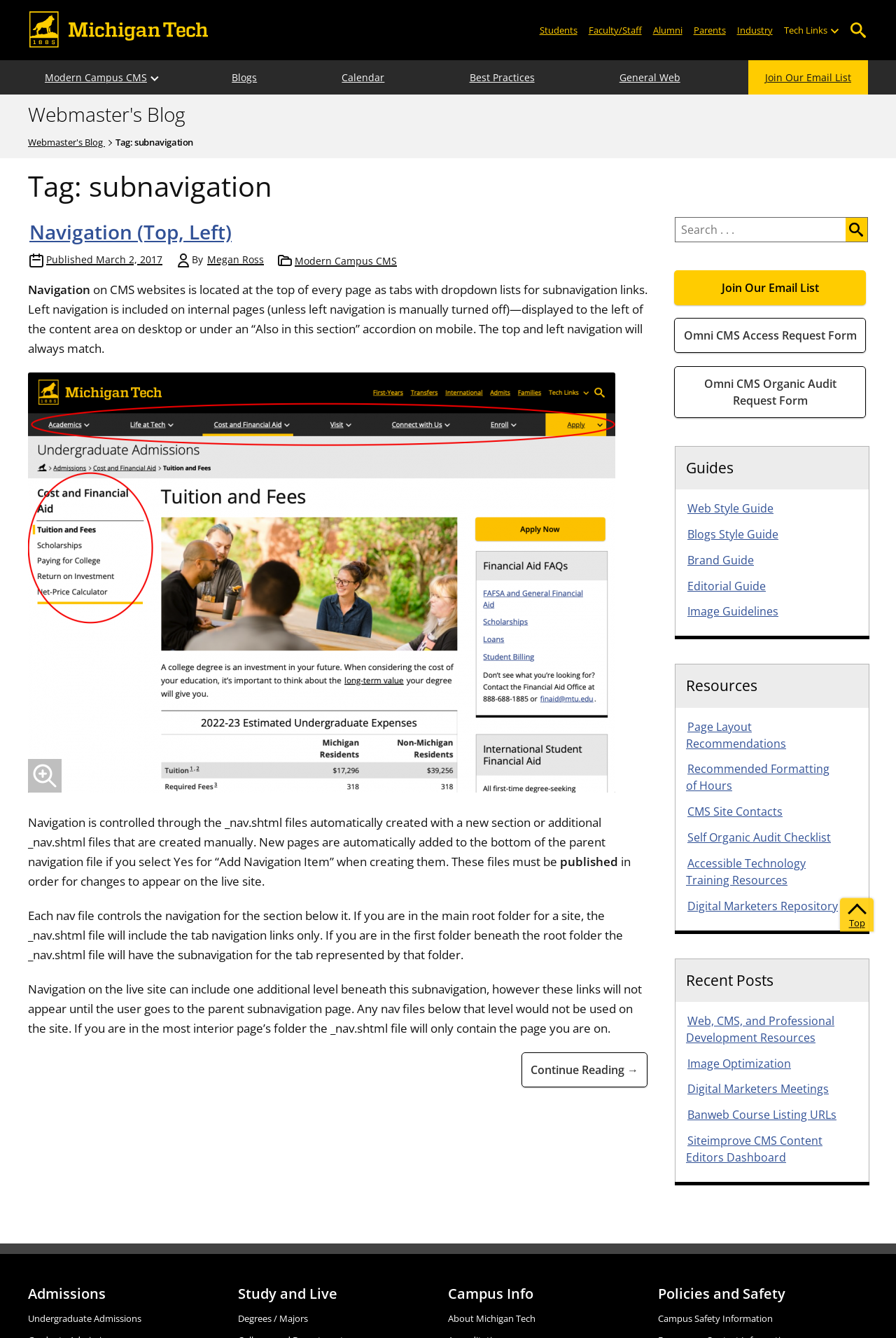Create a detailed summary of all the visual and textual information on the webpage.

This webpage is from Webmaster's Blog, specifically showcasing posts tagged with "subnavigation". The page has a Michigan Tech logo at the top left corner, followed by a list of links for different audiences, including students, faculty/staff, alumni, parents, and industry. To the right of the logo, there is a "Tech Links" text and an "Open sub-menu" button.

Below the logo and audience links, there is a main navigation menu with links to "Modern Campus CMS", "Blogs", "Calendar", "Best Practices", "General Web", and "Join Our Email List". Next to the main navigation menu, there is a breadcrumbs navigation with links to "Webmaster's Blog" and "Tag: subnavigation".

The main content area is divided into two sections: the main content on the left and the sidebar content on the right. The main content has a heading "Tag: subnavigation" and an article with a heading "Navigation (Top, Left)". The article discusses navigation on CMS websites, including top and left navigation, and how it is controlled through _nav.shtml files. There is also an image example of a webpage with top and left navigation circled.

The sidebar content has a search box, followed by links to "Join Our Email List", "Omni CMS Access Request Form", and "Omni CMS Organic Audit Request Form". Below these links, there are headings for "Guides", "Resources", and "Recent Posts", each with a list of links to related topics.

At the bottom of the page, there is a "Top" link, followed by headings for "Admissions" and "Study and Live", each with links to related pages.